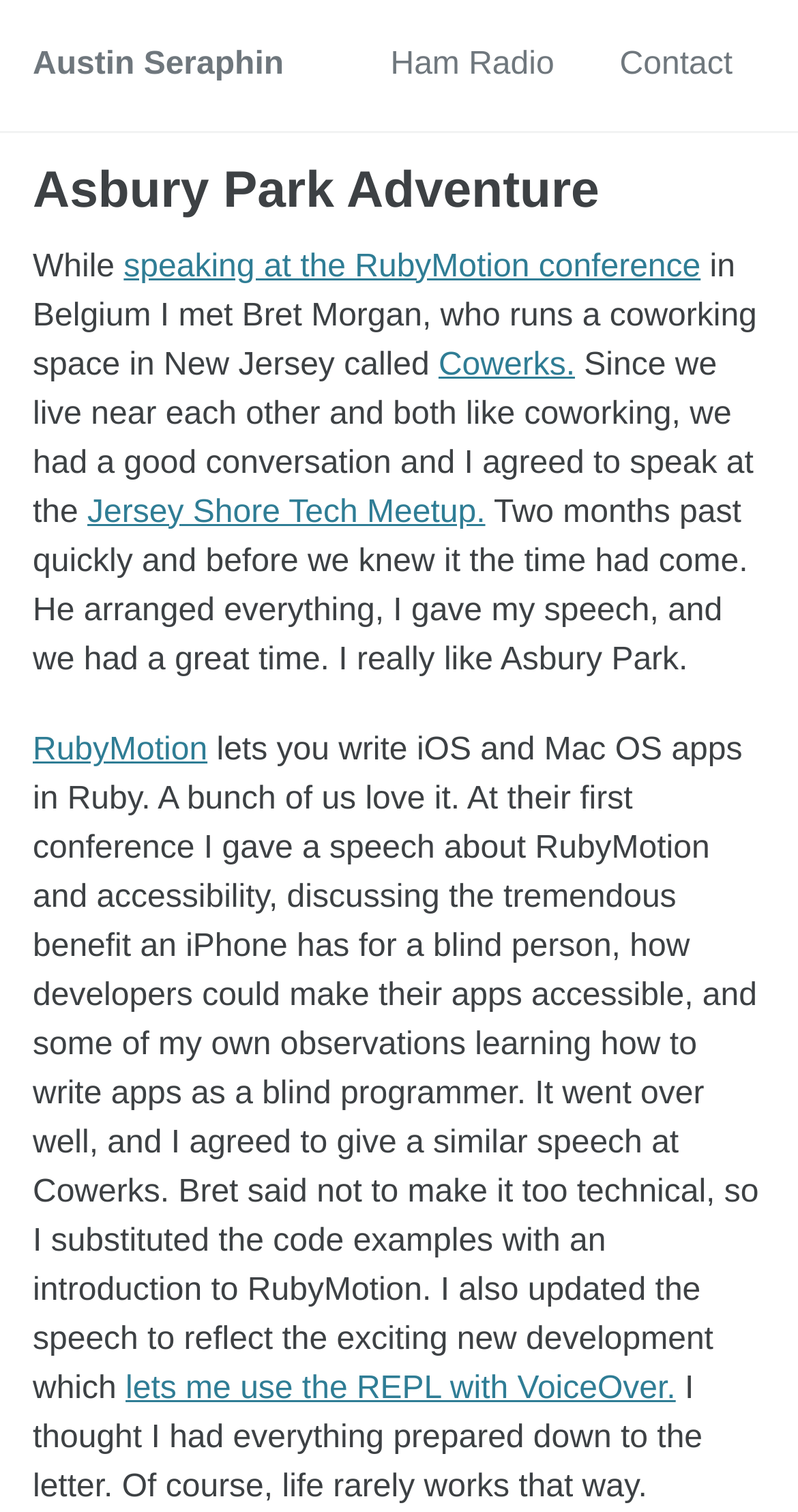Determine the bounding box coordinates of the clickable element to complete this instruction: "Learn more about Cowerks". Provide the coordinates in the format of four float numbers between 0 and 1, [left, top, right, bottom].

[0.55, 0.229, 0.721, 0.253]